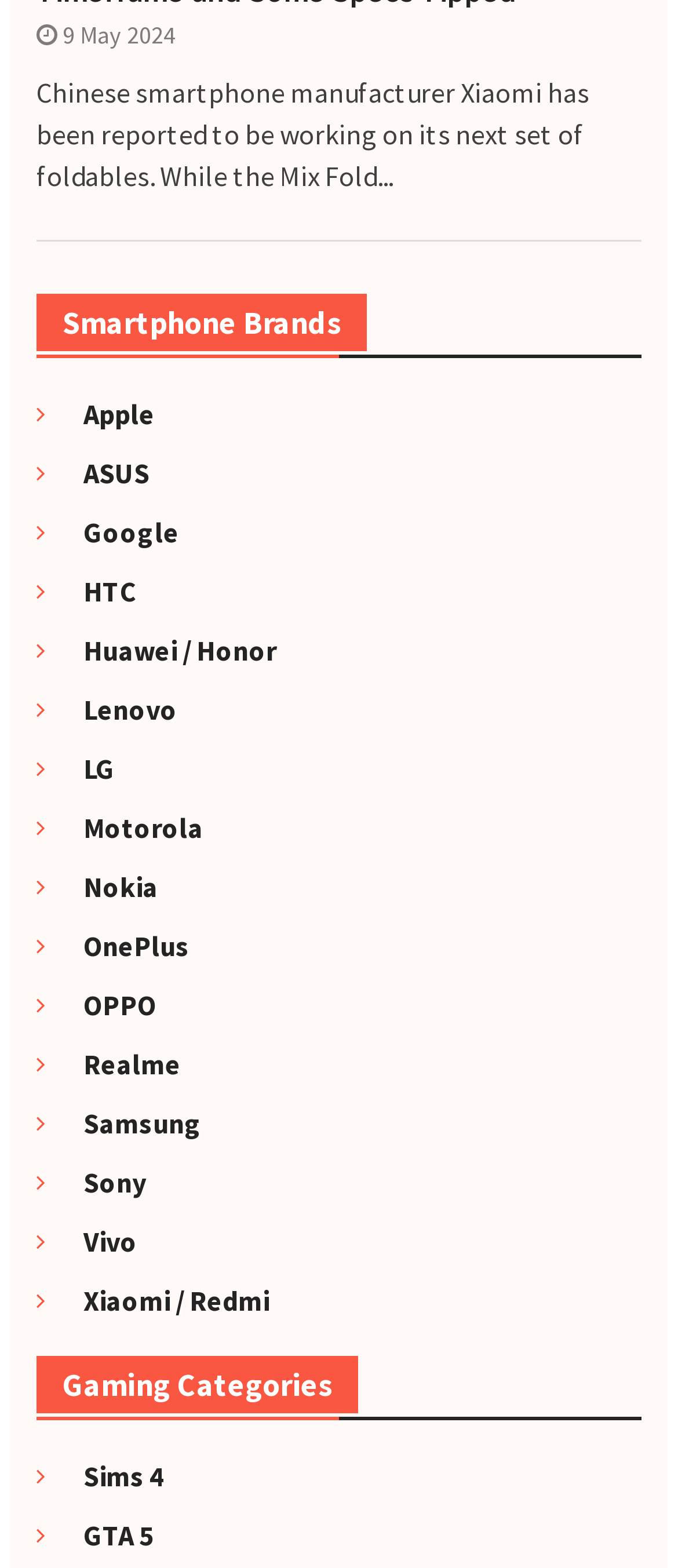Find the bounding box coordinates of the clickable area required to complete the following action: "Learn about GTA 5".

[0.084, 0.968, 0.225, 0.99]